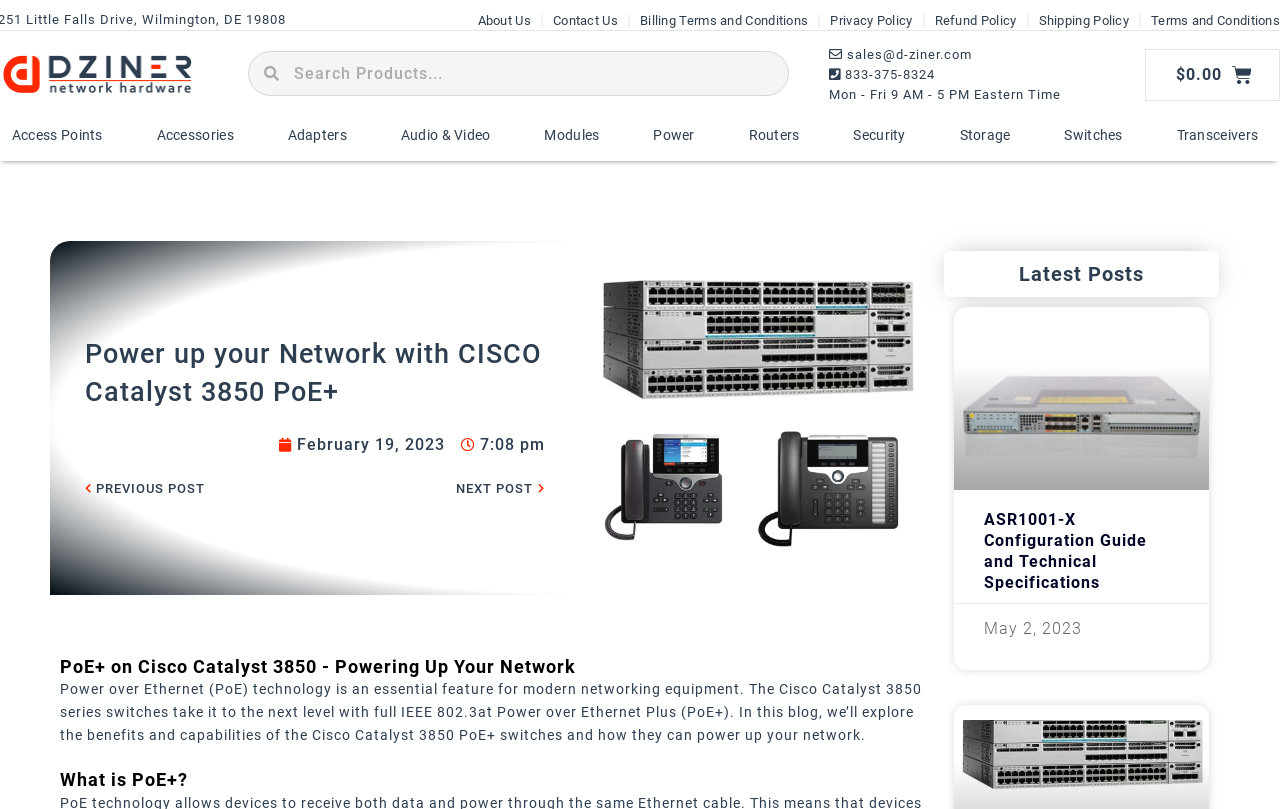Please analyze the image and provide a thorough answer to the question:
What is the title of the image on the webpage?

The title of the image on the webpage can be found by looking at the image description, which is 'Power-up-your-Network-with-CISCO-Catalyst-3850-PoE'.